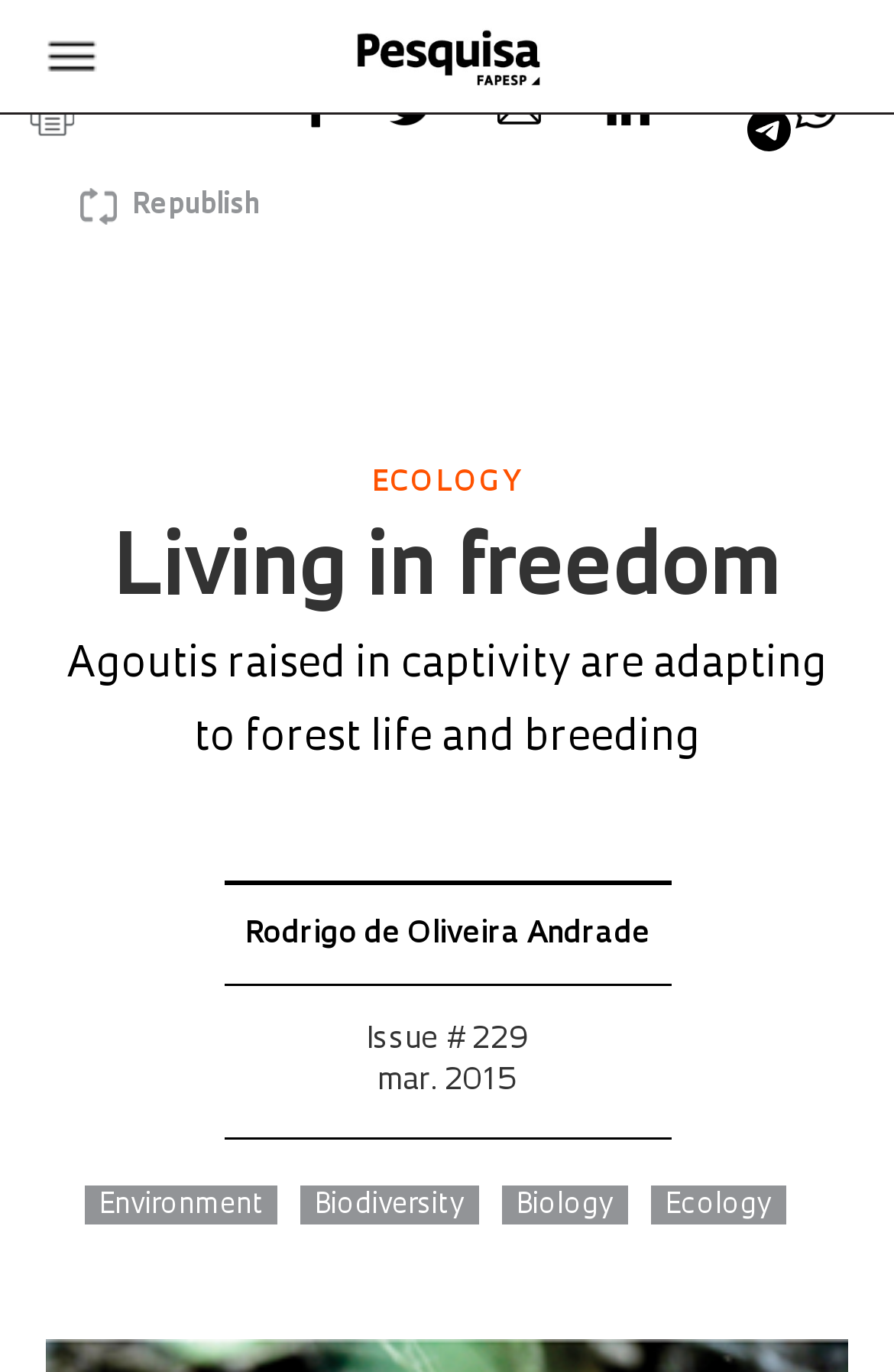Carefully observe the image and respond to the question with a detailed answer:
What is the issue number of the magazine?

The issue number of the magazine can be found by looking at the link 'Issue # 229 mar. 2015' which is located below the author's name and above the separator.